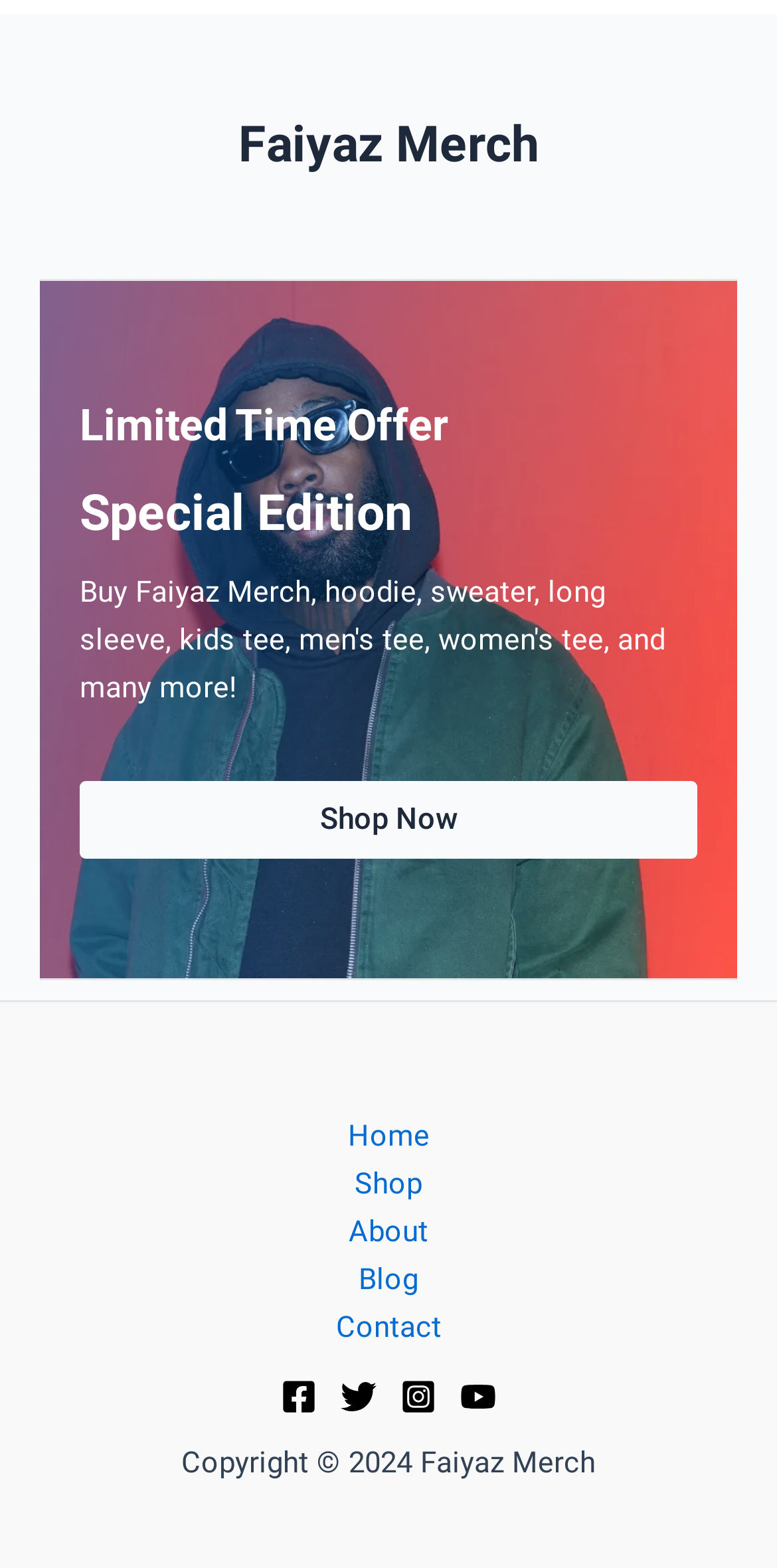Based on the element description, predict the bounding box coordinates (top-left x, top-left y, bottom-right x, bottom-right y) for the UI element in the screenshot: Host: NC_012814

None